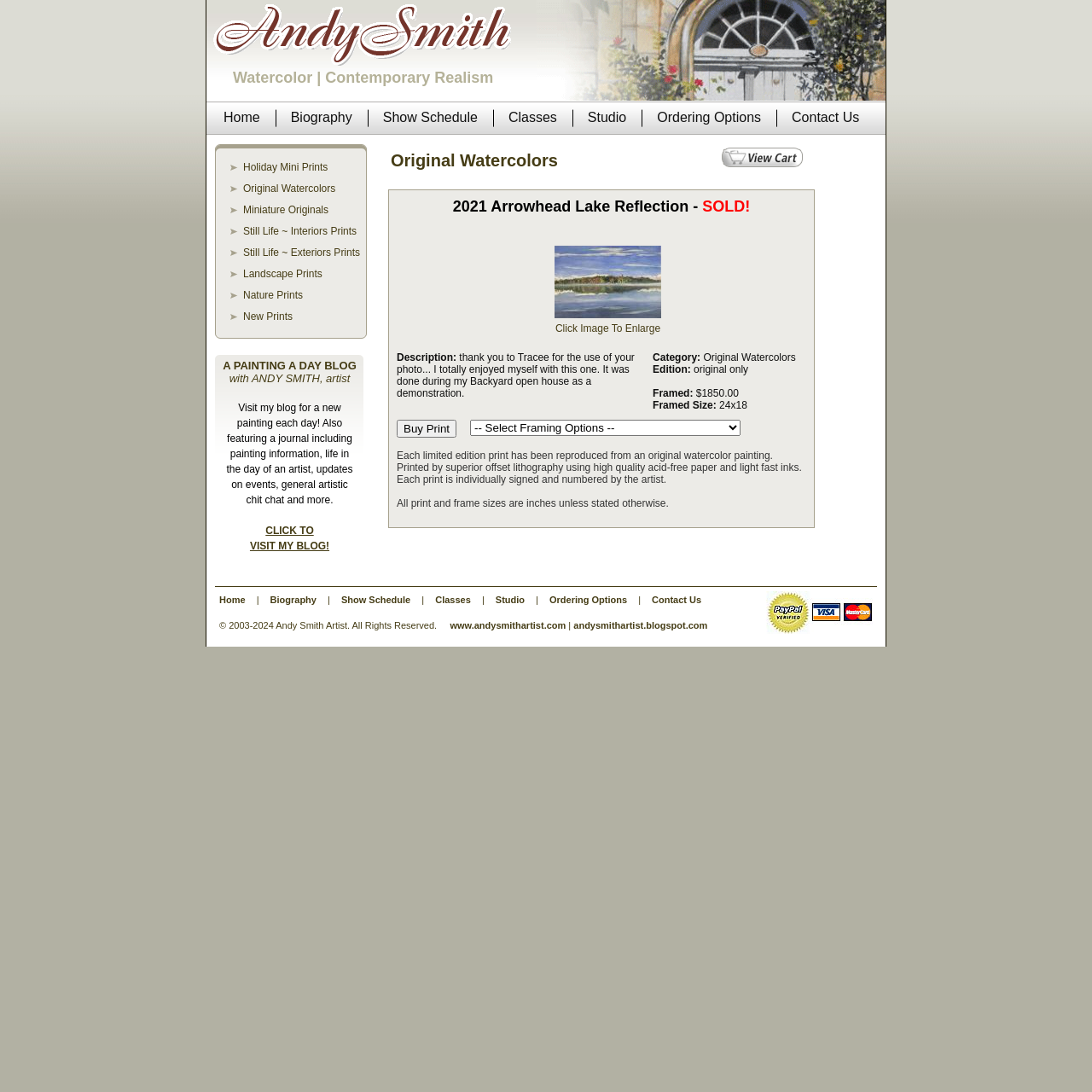Determine the bounding box for the UI element as described: "alt="Make payments with PayPal!" name="submit"". The coordinates should be represented as four float numbers between 0 and 1, formatted as [left, top, right, bottom].

[0.66, 0.134, 0.736, 0.154]